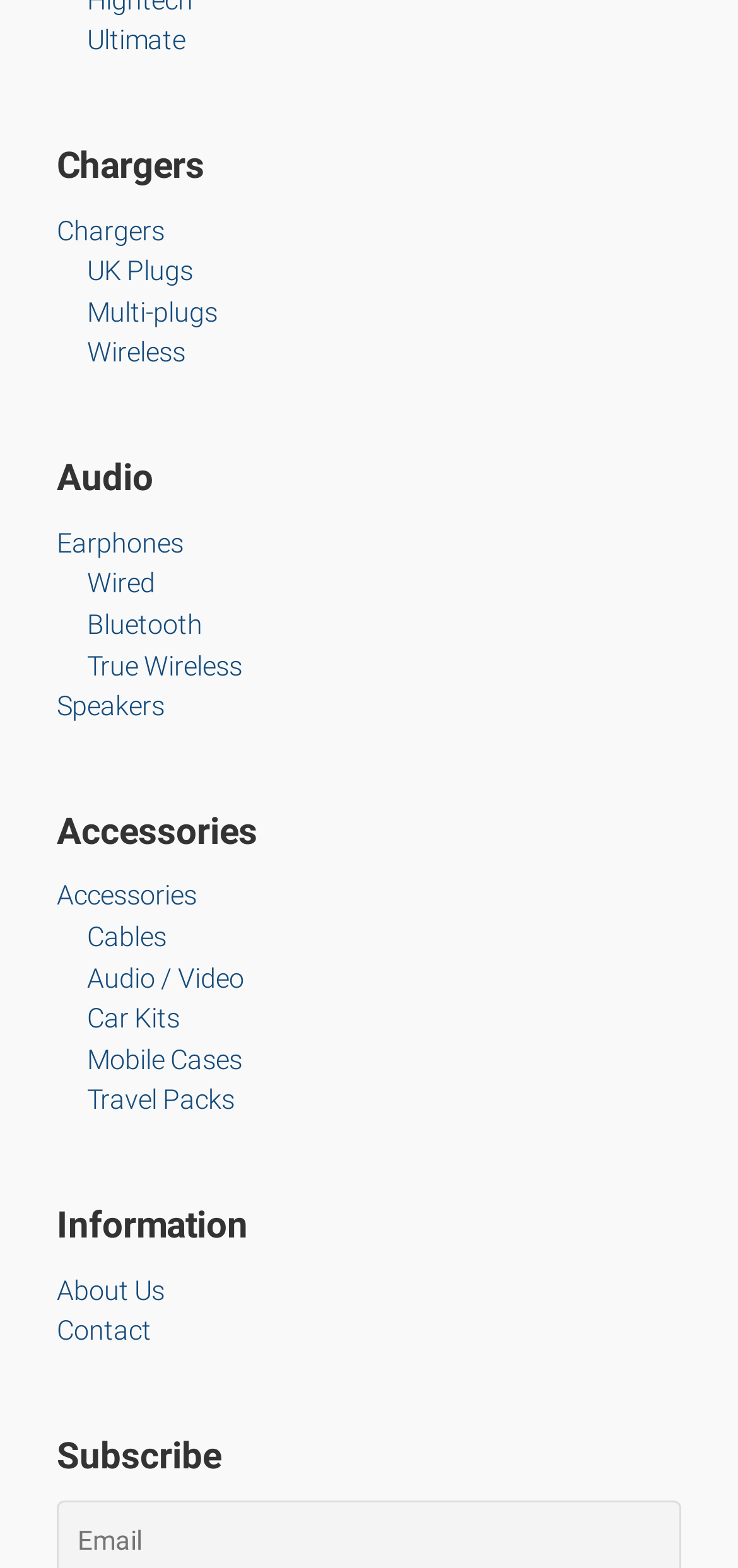Identify the bounding box coordinates of the region that needs to be clicked to carry out this instruction: "View the 'Audio' section". Provide these coordinates as four float numbers ranging from 0 to 1, i.e., [left, top, right, bottom].

[0.077, 0.275, 0.923, 0.334]